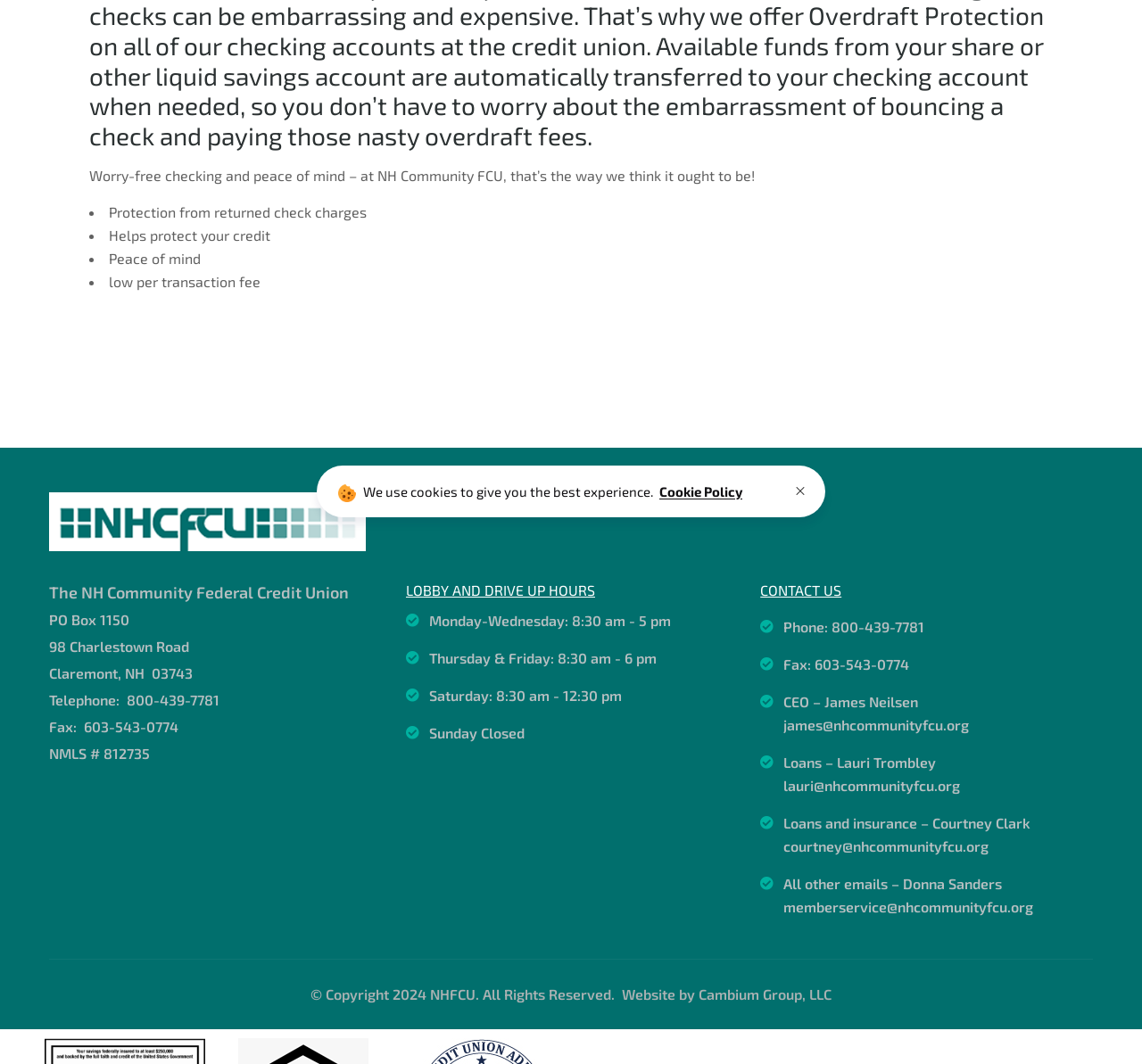Using the element description: "Cambium Group, LLC", determine the bounding box coordinates. The coordinates should be in the format [left, top, right, bottom], with values between 0 and 1.

[0.612, 0.927, 0.728, 0.943]